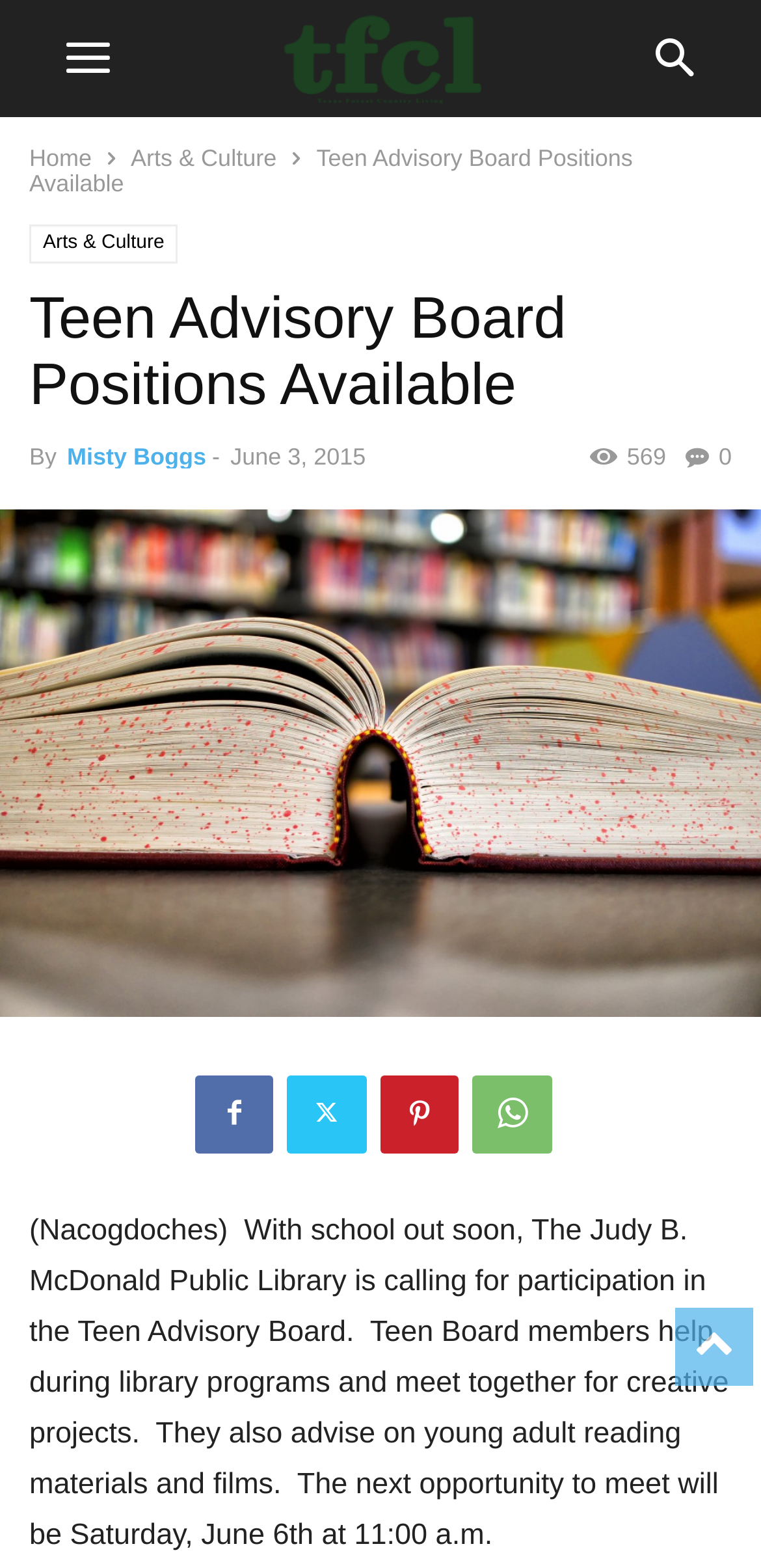How many views does this article have?
Look at the screenshot and respond with a single word or phrase.

569